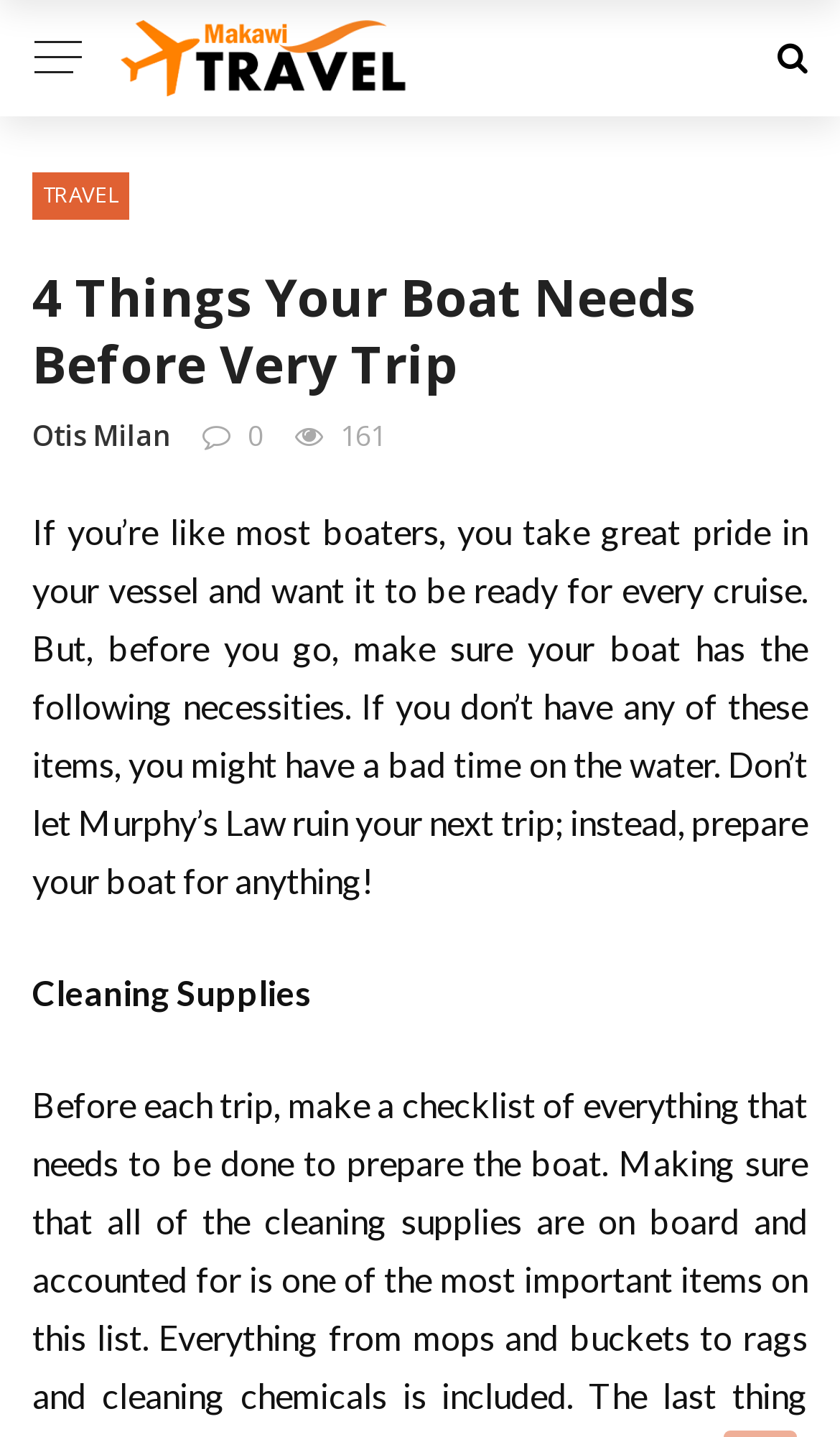What is the consequence of not having the necessary items on a boat?
Examine the webpage screenshot and provide an in-depth answer to the question.

The webpage states that if you don't have the necessary items, you might have a bad time on the water, implying that not being prepared can lead to an unpleasant experience during a boat trip.